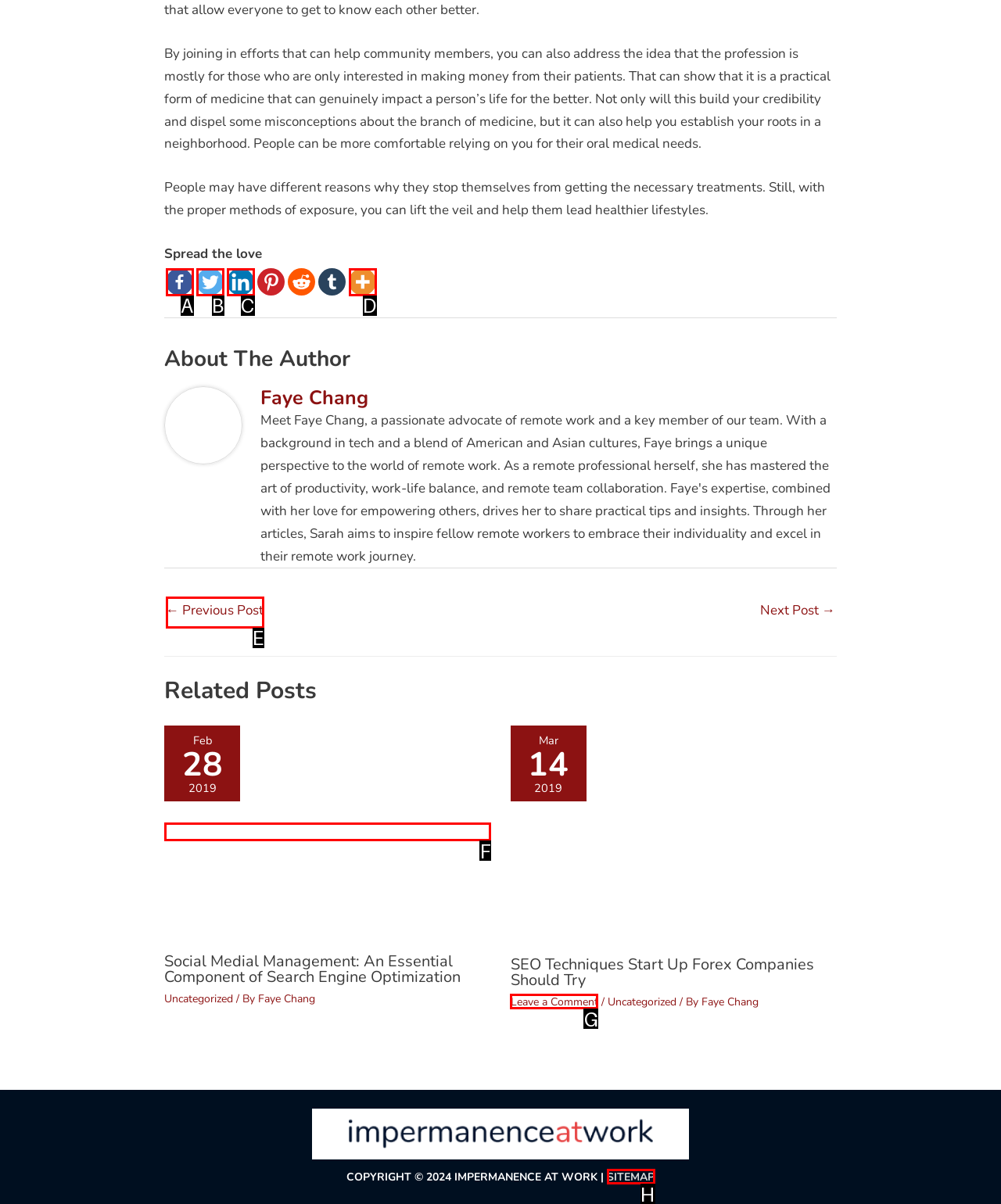Given the element description: Sitemap
Pick the letter of the correct option from the list.

H